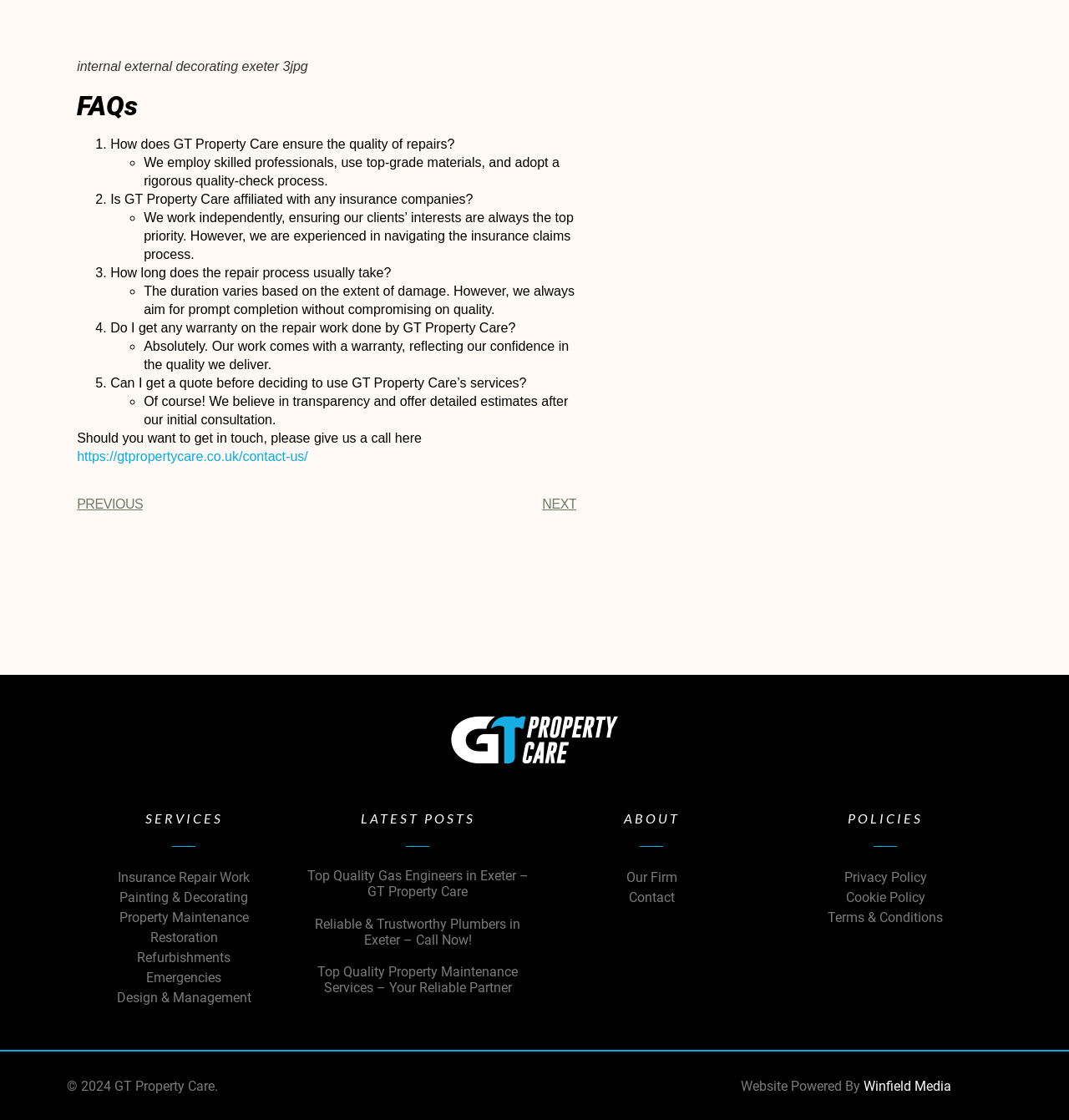How many FAQs are listed?
Respond to the question with a single word or phrase according to the image.

5